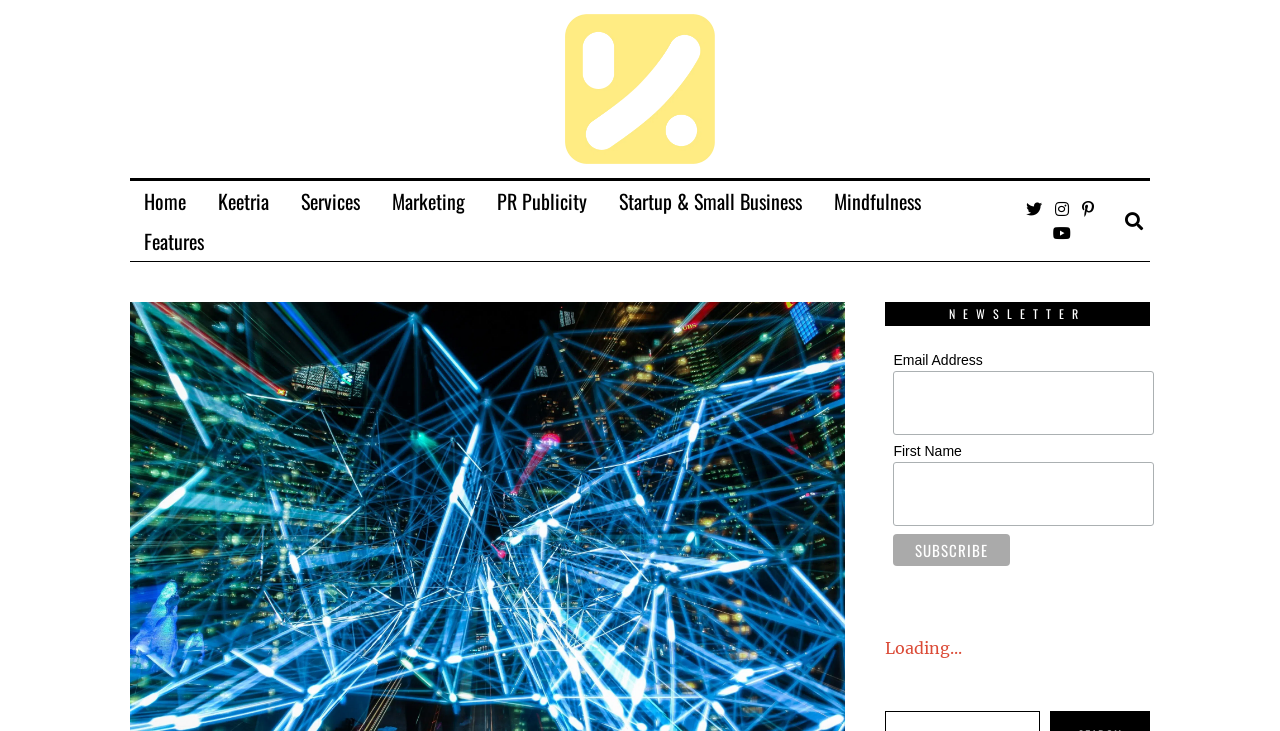Find and extract the text of the primary heading on the webpage.

5 Noteworthy Tech Conferences for Women